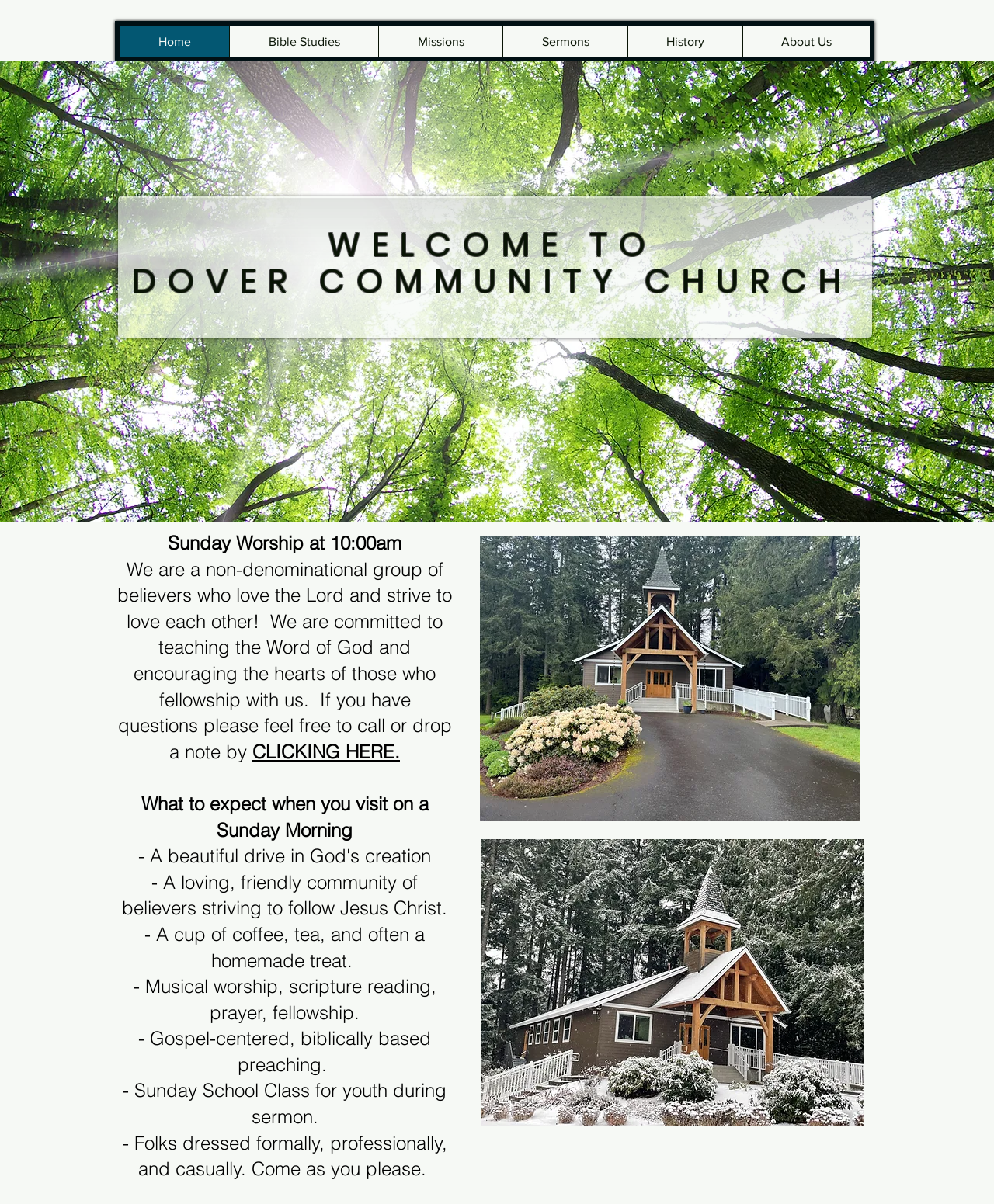Describe the entire webpage, focusing on both content and design.

The webpage is about Dover Community Church, a non-denominational group of believers. At the top of the page, there is a navigation menu with links to different sections of the website, including "Home", "Bible Studies", "Missions", "Sermons", "History", and "About Us". 

Below the navigation menu, there is a large image of forest trees that spans the entire width of the page. 

The main content of the page is divided into two sections. On the left side, there is a heading that reads "WELCOME TO DOVER COMMUNITY CHURCH" in a prominent font. Below the heading, there is a brief introduction to the church, describing it as a non-denominational group of believers who love the Lord and strive to love each other. The text also mentions that the church is committed to teaching the Word of God and encouraging the hearts of those who fellowship with them.

On the right side of the page, there is a section that describes what to expect when visiting the church on a Sunday morning. This section is divided into several short paragraphs, each describing a different aspect of the church's Sunday service, such as the loving community, the worship, the preaching, and the dress code. 

There are two images on the page, one of a church building and another of a snowy landscape, both located near the bottom of the page.